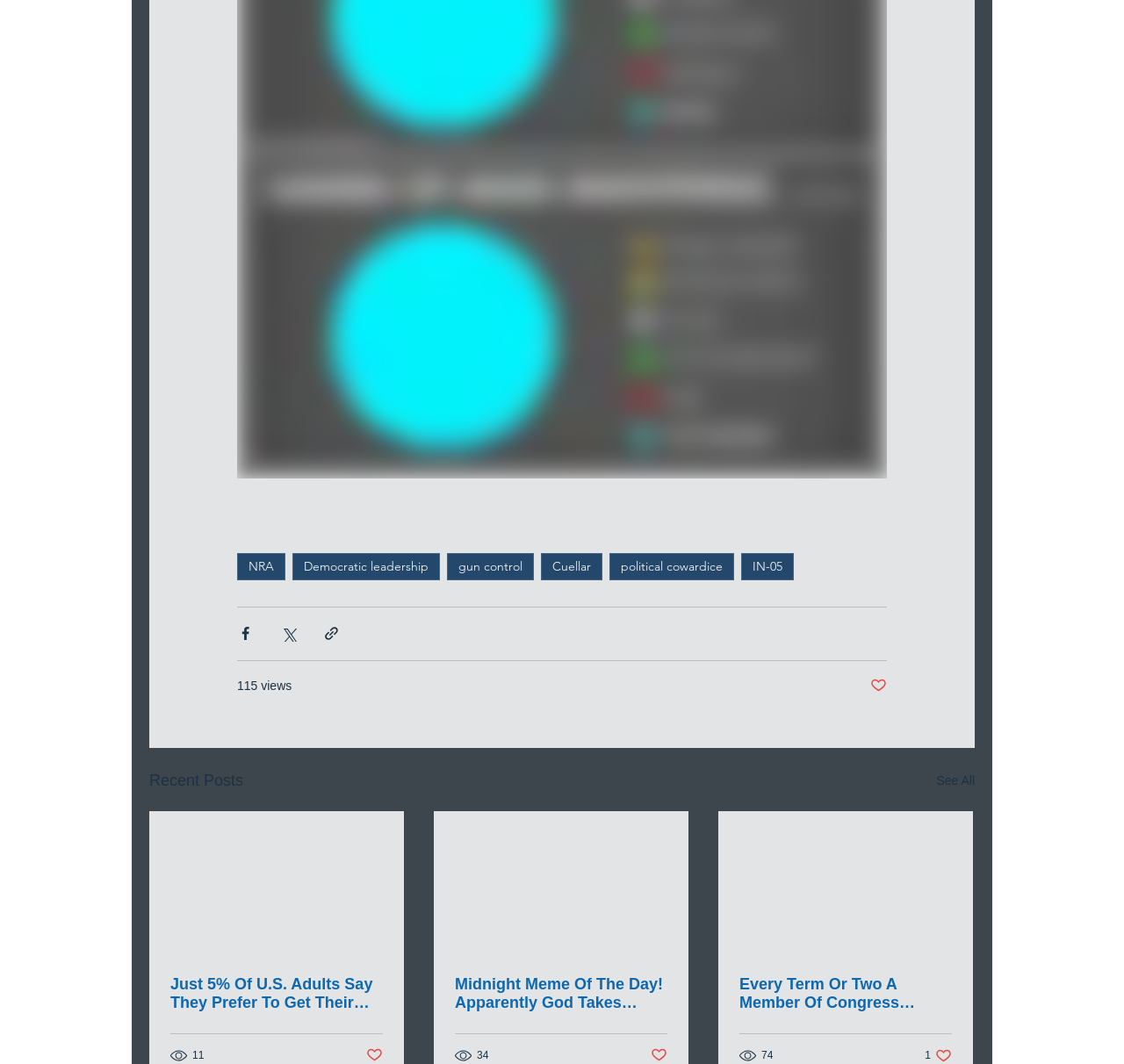Identify the bounding box coordinates of the clickable section necessary to follow the following instruction: "View the post with 11 views". The coordinates should be presented as four float numbers from 0 to 1, i.e., [left, top, right, bottom].

[0.152, 0.917, 0.341, 0.951]